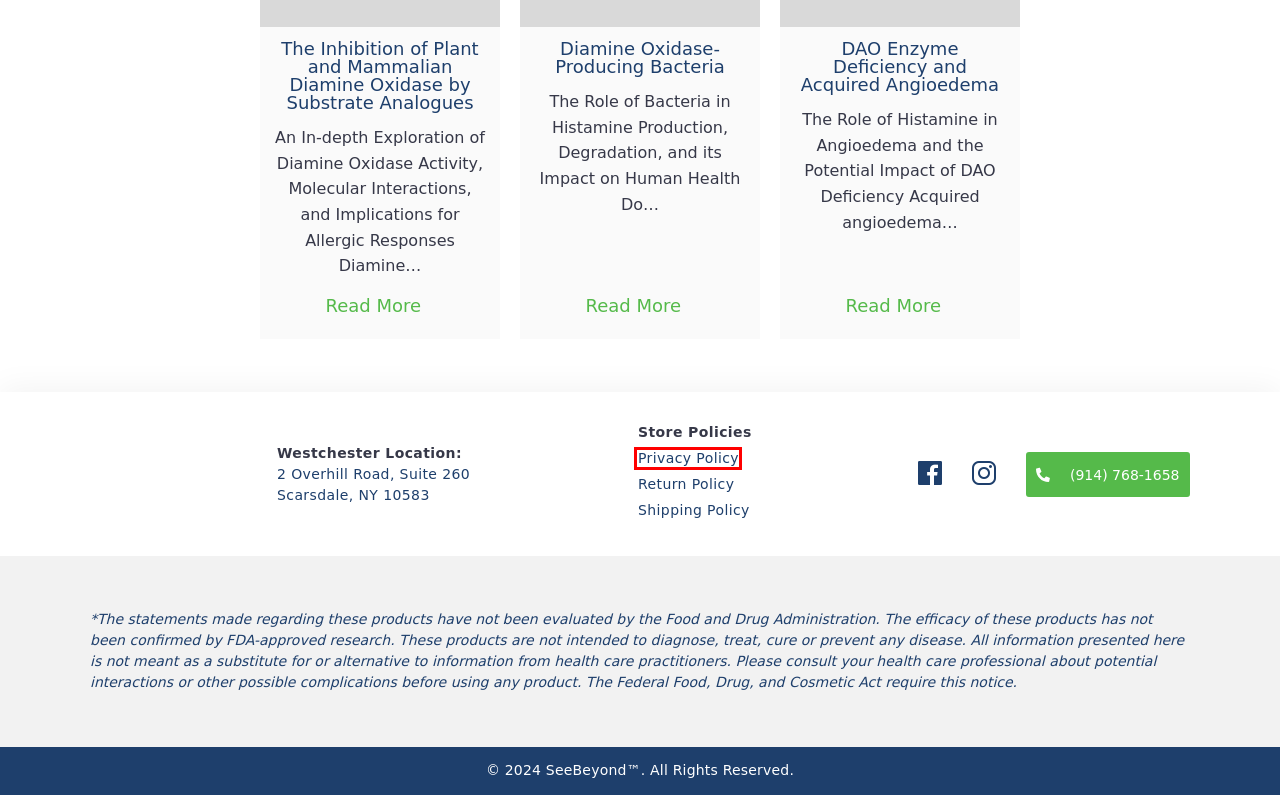Consider the screenshot of a webpage with a red bounding box around an element. Select the webpage description that best corresponds to the new page after clicking the element inside the red bounding box. Here are the candidates:
A. Lysyl Oxidase Isoforms and Potential Therapeutic Opportunities for Fibrosis and Cancer - PMC
B. Shop Health Supplements at SeeBeyond Shop: Elevate Your Wellness!
C. Shipping Policy at SeeBeyond Shop: Fast and Reliable Delivery!
D. Diamine Oxidase Cofactors
E. Refund and Returns Policy at SeeBeyond Shop: Hassle-Free Satisfaction!
F. Pantetheine and Diamine Oxidase
G. The Breakthroughs and Innovations in DAO Enzyme Research
H. Privacy Policy at SeeBeyond Shop: Your Data, Your Protection!

H